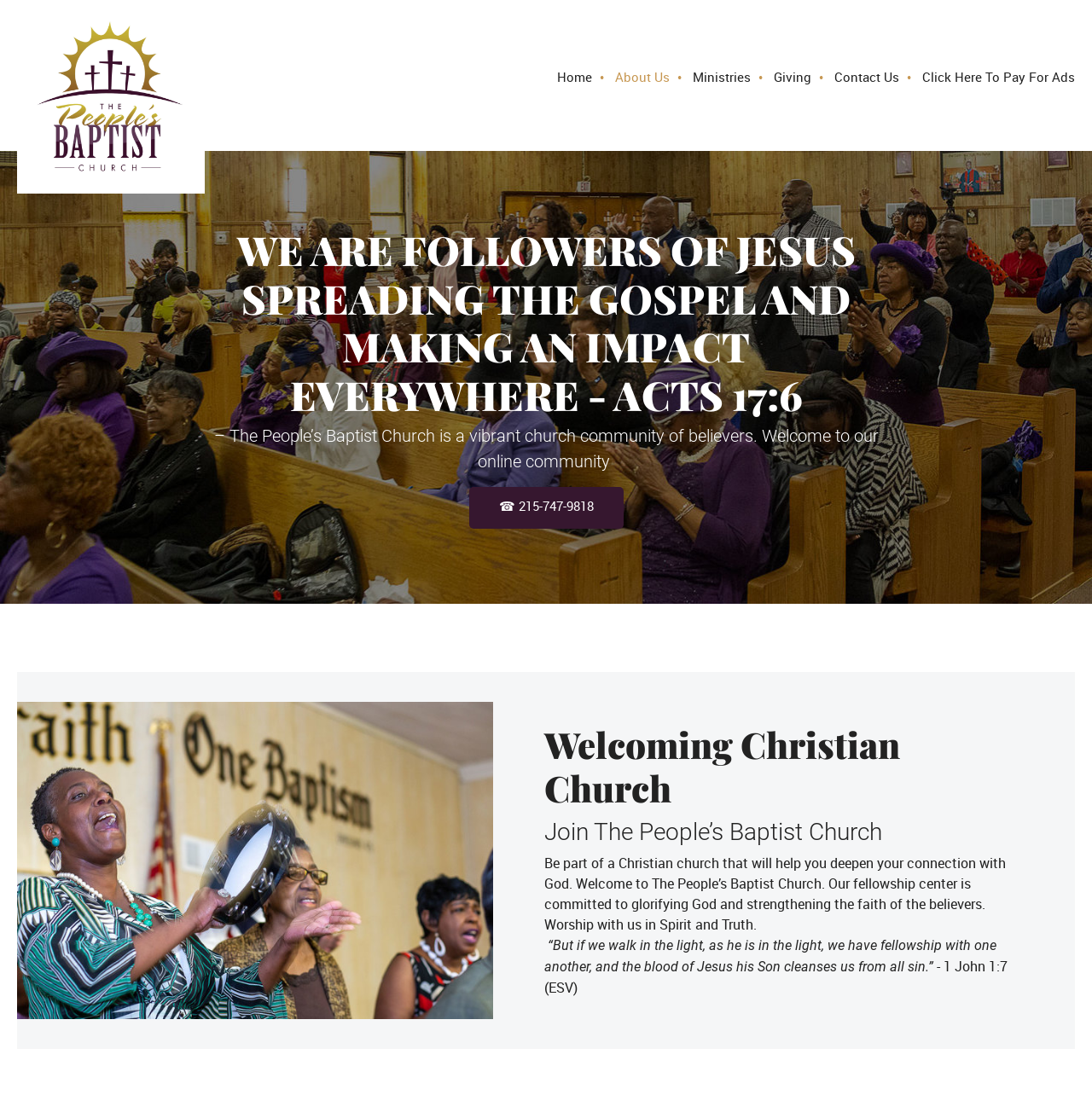Please determine the primary heading and provide its text.

Welcoming Christian Church